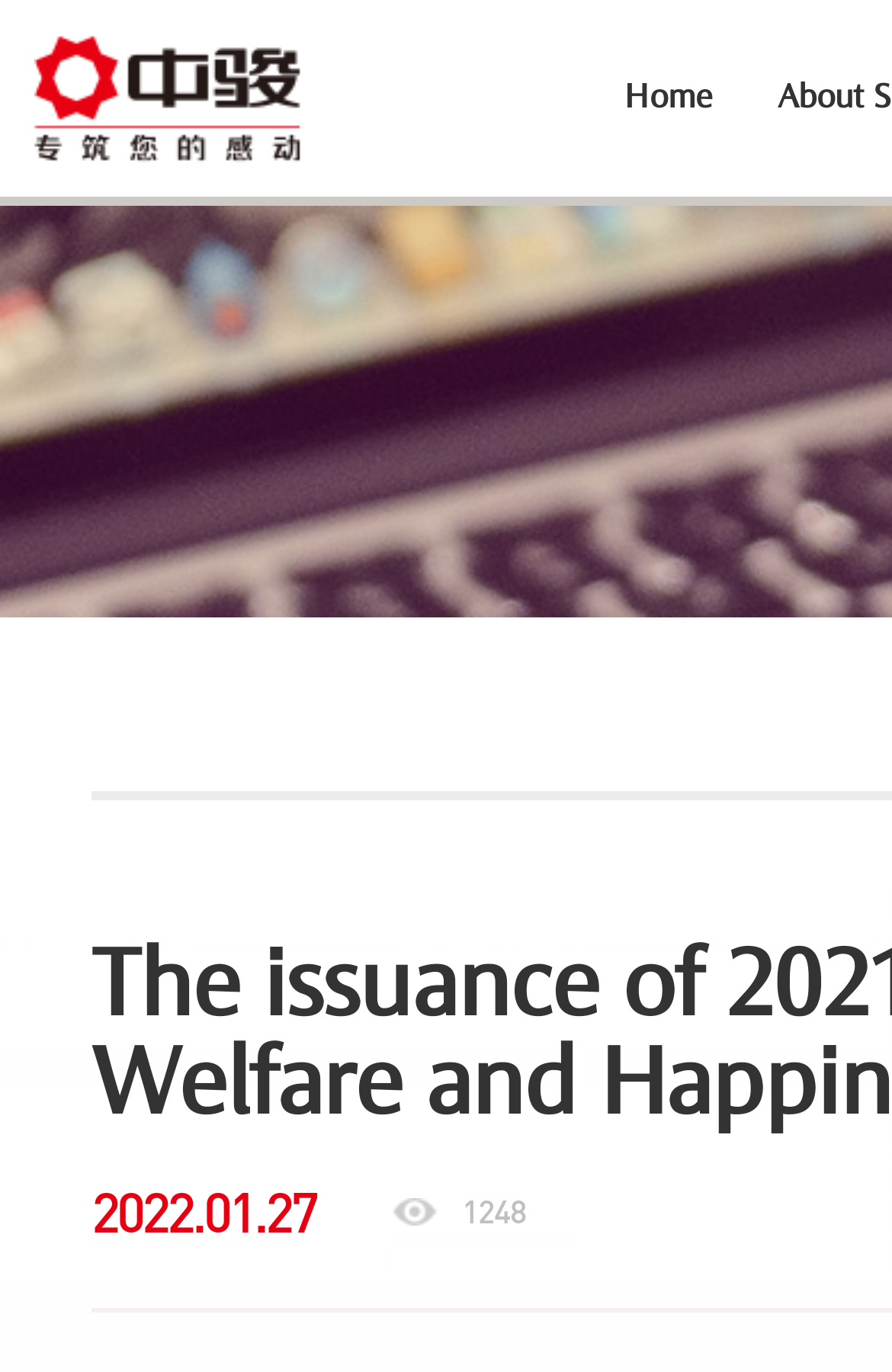Extract the bounding box coordinates for the described element: "Home". The coordinates should be represented as four float numbers between 0 and 1: [left, top, right, bottom].

[0.664, 0.0, 0.836, 0.143]